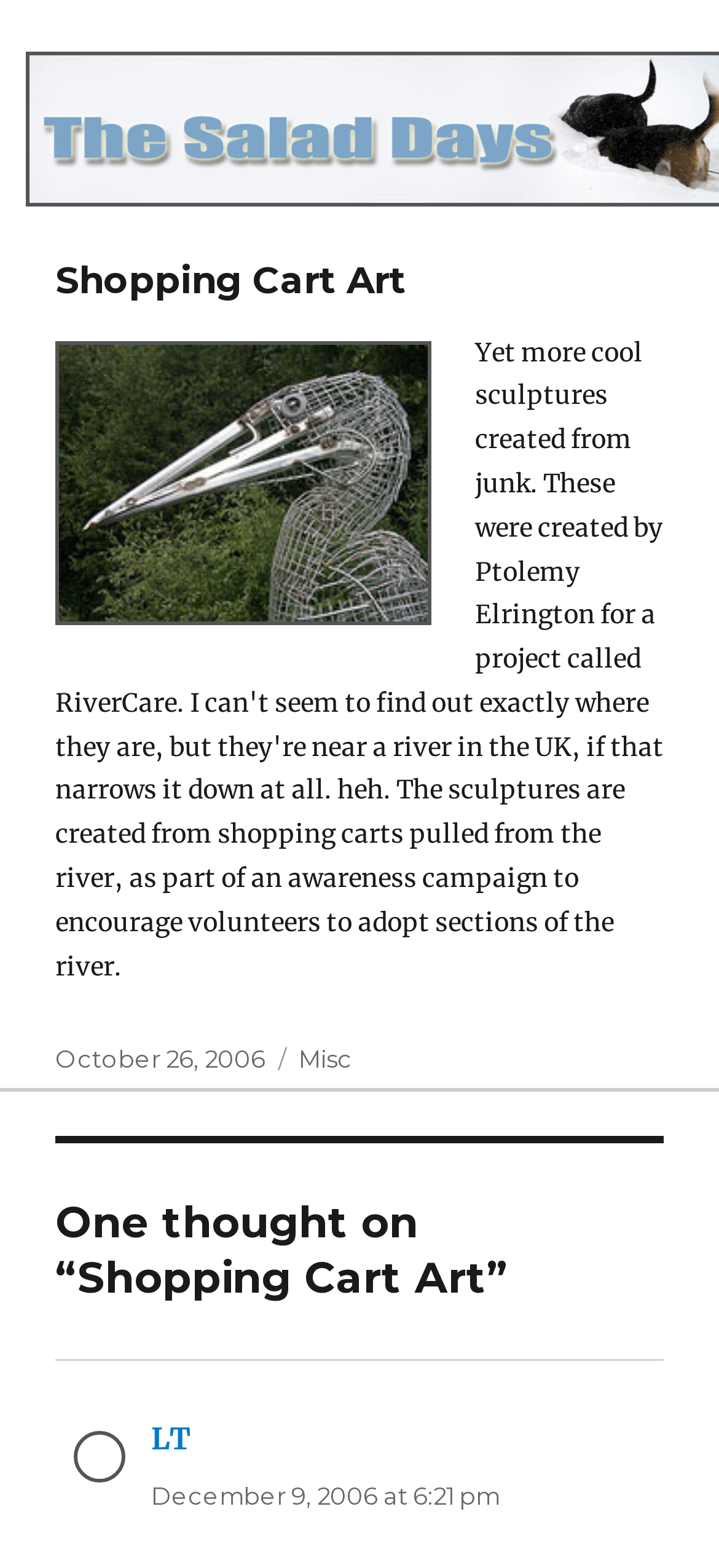What is the title of the image?
Examine the screenshot and reply with a single word or phrase.

Shopping Cart Art